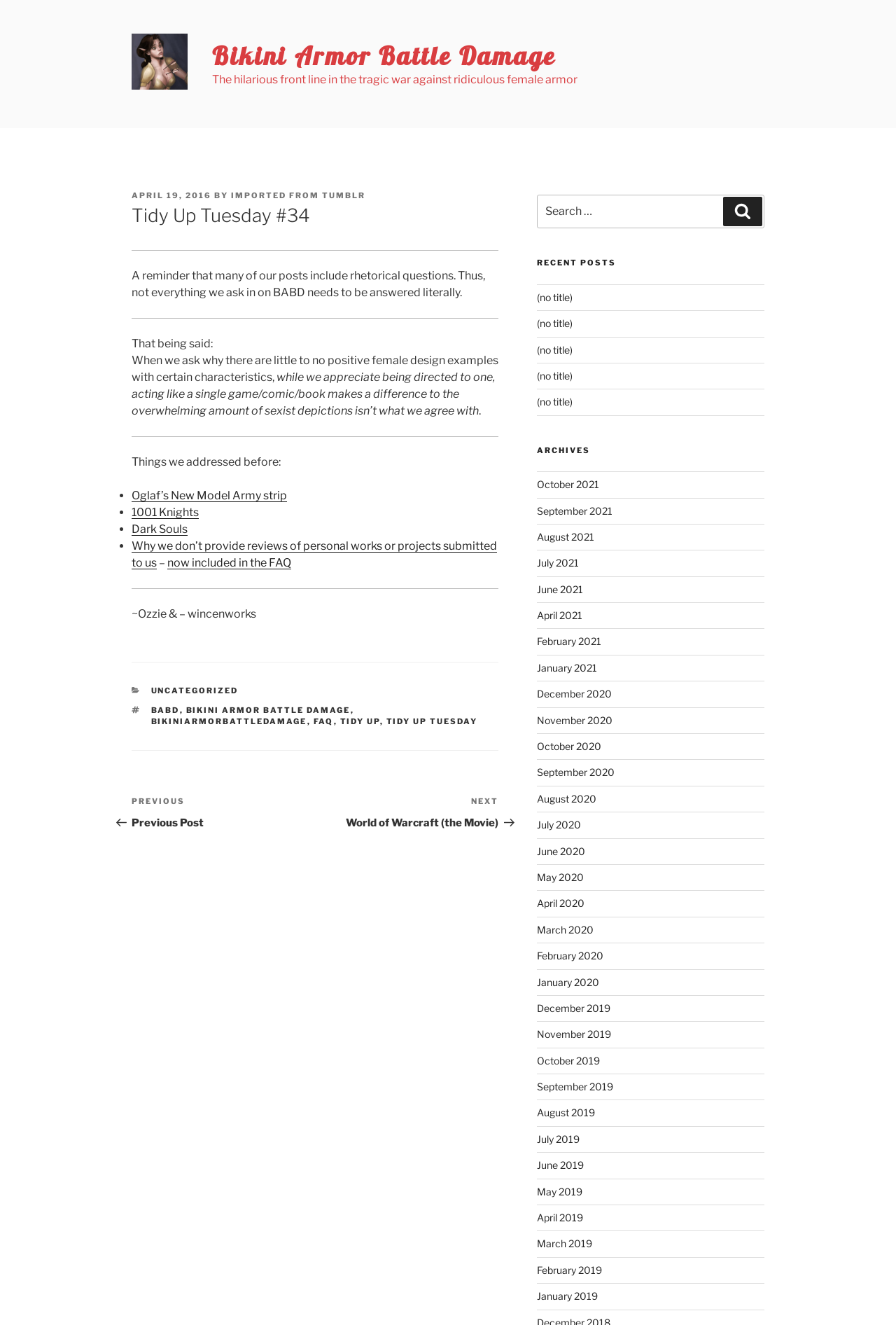Locate the bounding box coordinates of the clickable area to execute the instruction: "Search for something". Provide the coordinates as four float numbers between 0 and 1, represented as [left, top, right, bottom].

[0.599, 0.147, 0.853, 0.173]